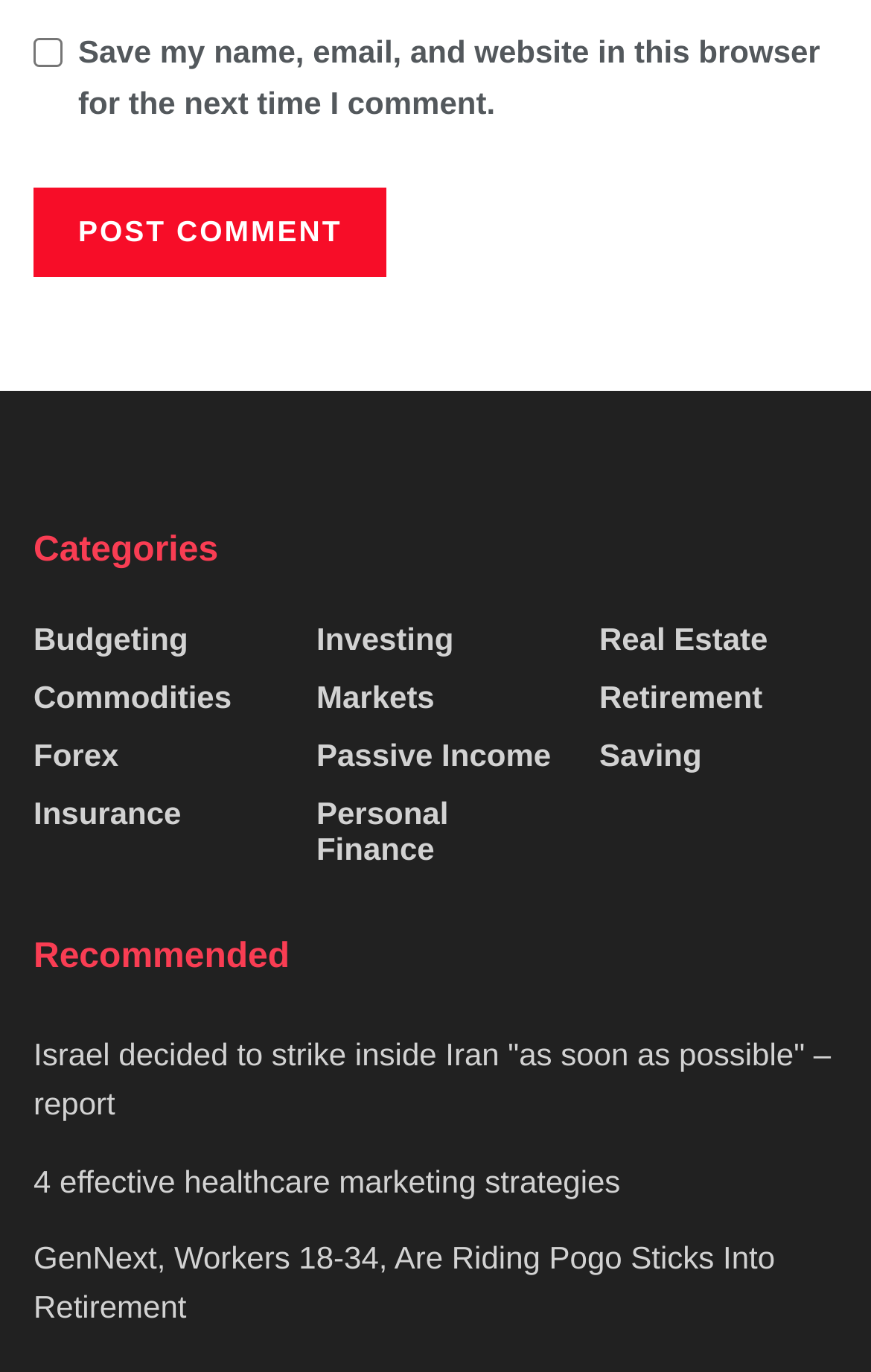Show the bounding box coordinates for the element that needs to be clicked to execute the following instruction: "Check the checkbox to save your name and email". Provide the coordinates in the form of four float numbers between 0 and 1, i.e., [left, top, right, bottom].

[0.038, 0.028, 0.072, 0.049]